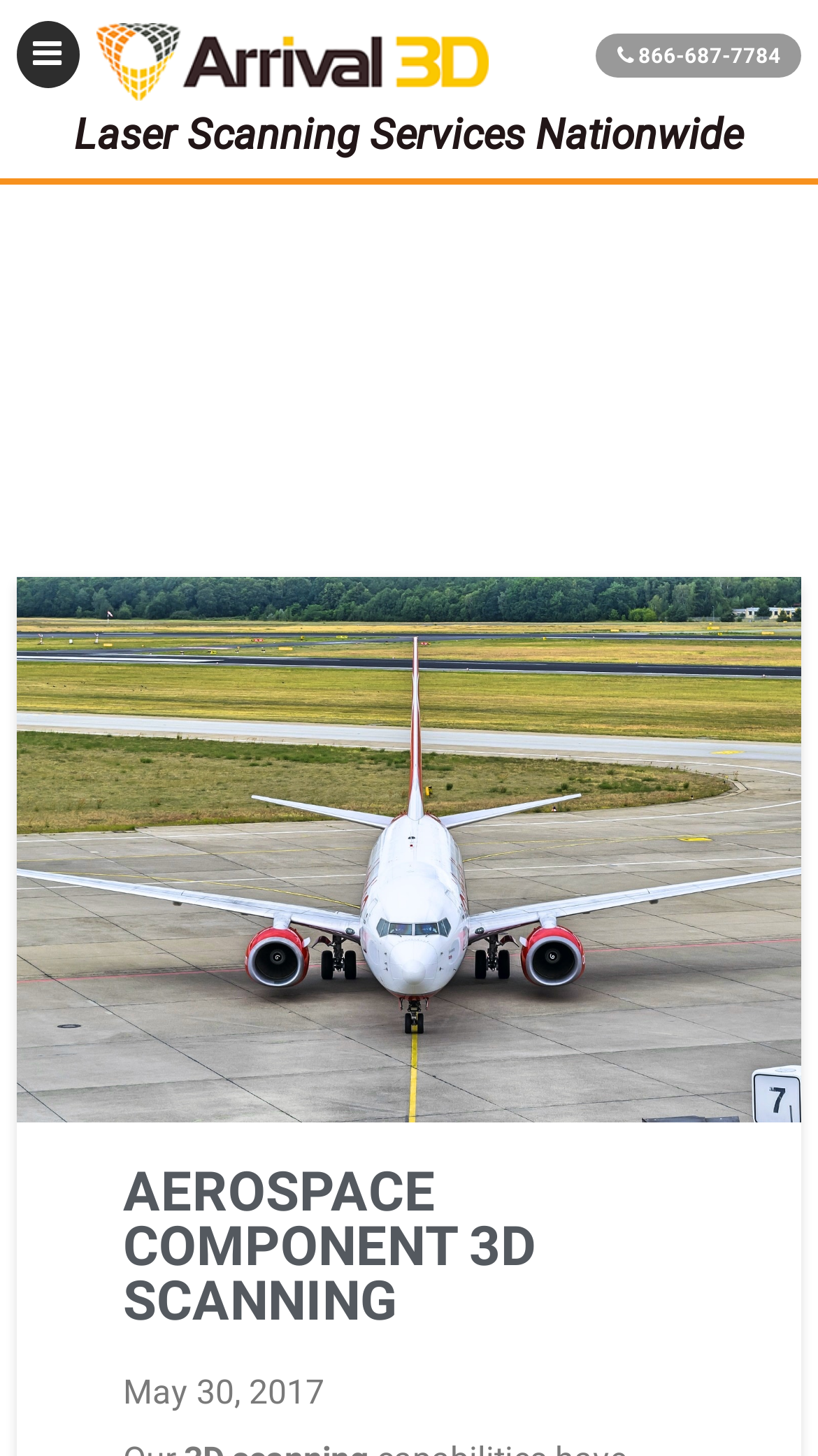Based on the element description: "parent_node: 866-687-7784", identify the bounding box coordinates for this UI element. The coordinates must be four float numbers between 0 and 1, listed as [left, top, right, bottom].

[0.117, 0.011, 0.597, 0.038]